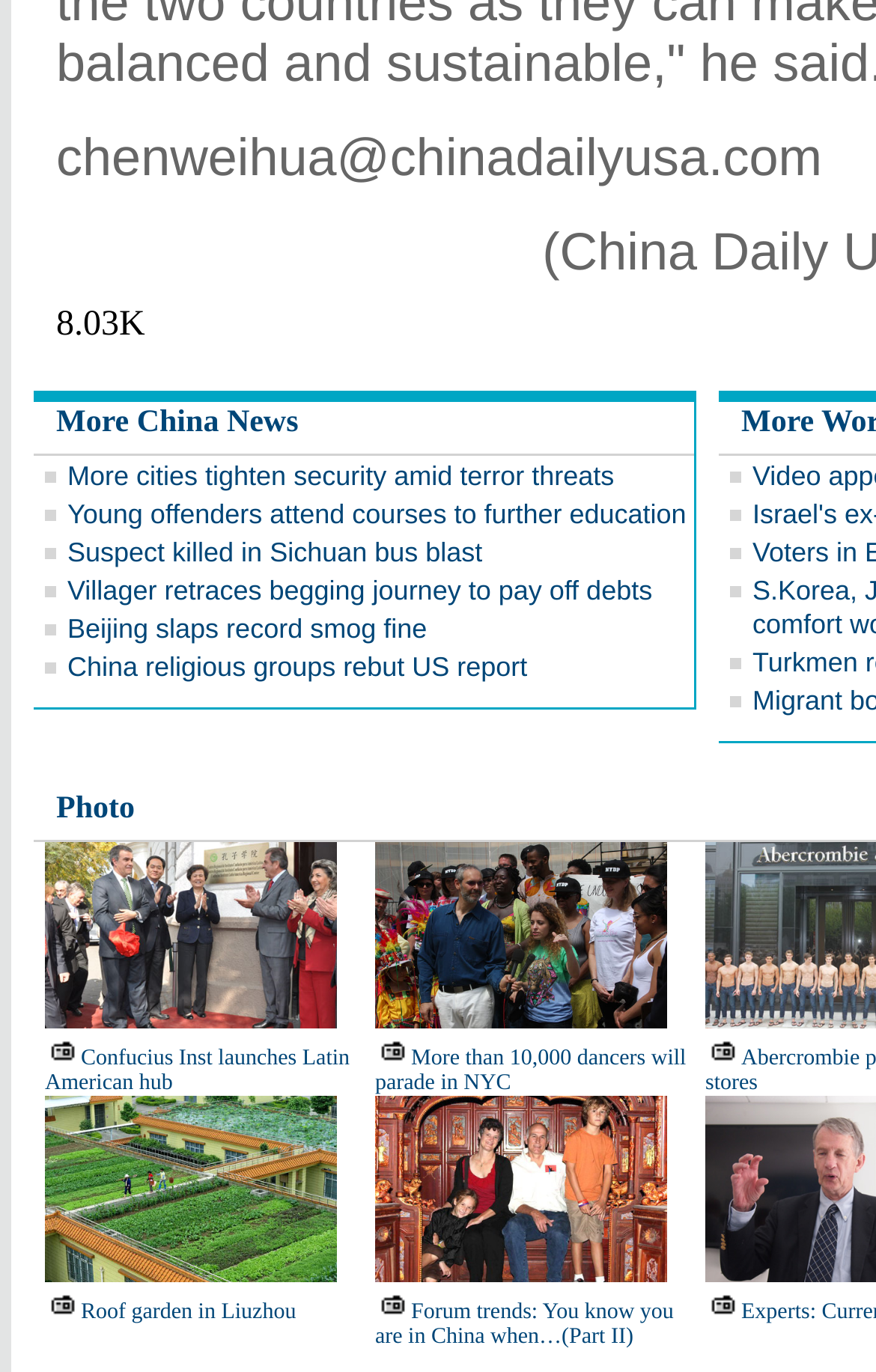Please find the bounding box coordinates of the element that needs to be clicked to perform the following instruction: "Read 'Young offenders attend courses to further education'". The bounding box coordinates should be four float numbers between 0 and 1, represented as [left, top, right, bottom].

[0.077, 0.363, 0.783, 0.386]